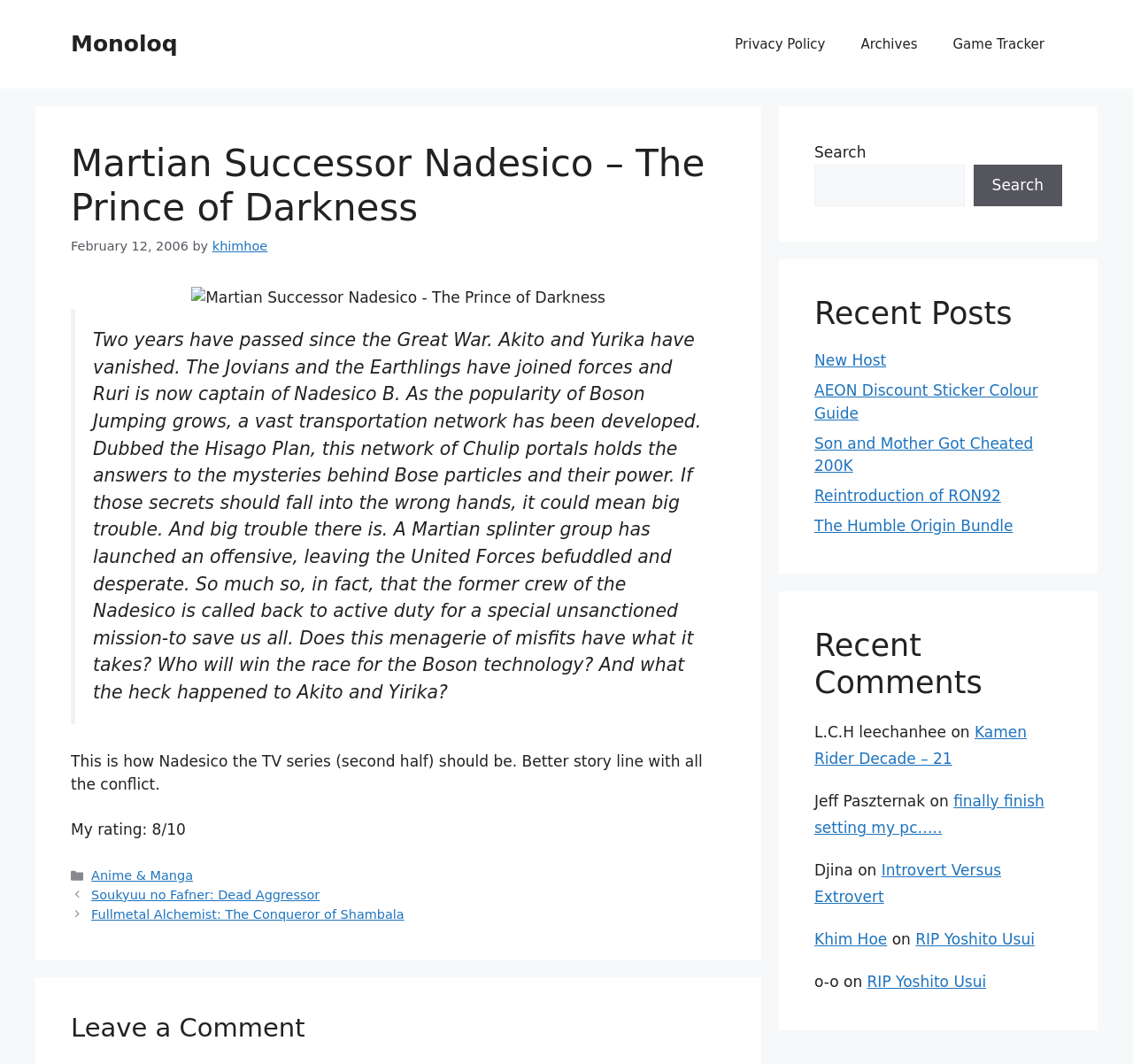Specify the bounding box coordinates of the region I need to click to perform the following instruction: "Leave a comment". The coordinates must be four float numbers in the range of 0 to 1, i.e., [left, top, right, bottom].

[0.062, 0.952, 0.641, 0.983]